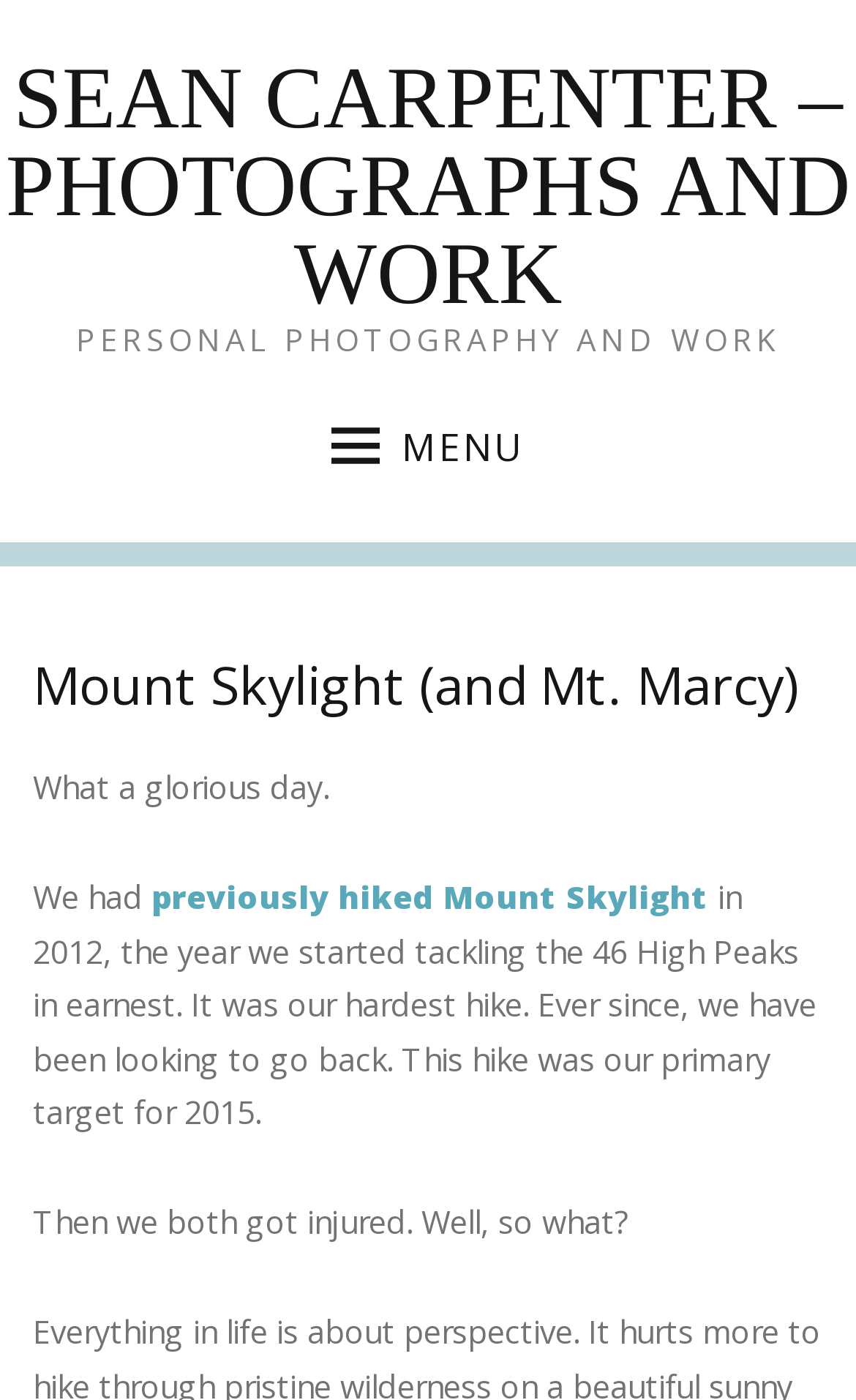What was the primary target for 2015?
Please provide a single word or phrase as your answer based on the screenshot.

This hike